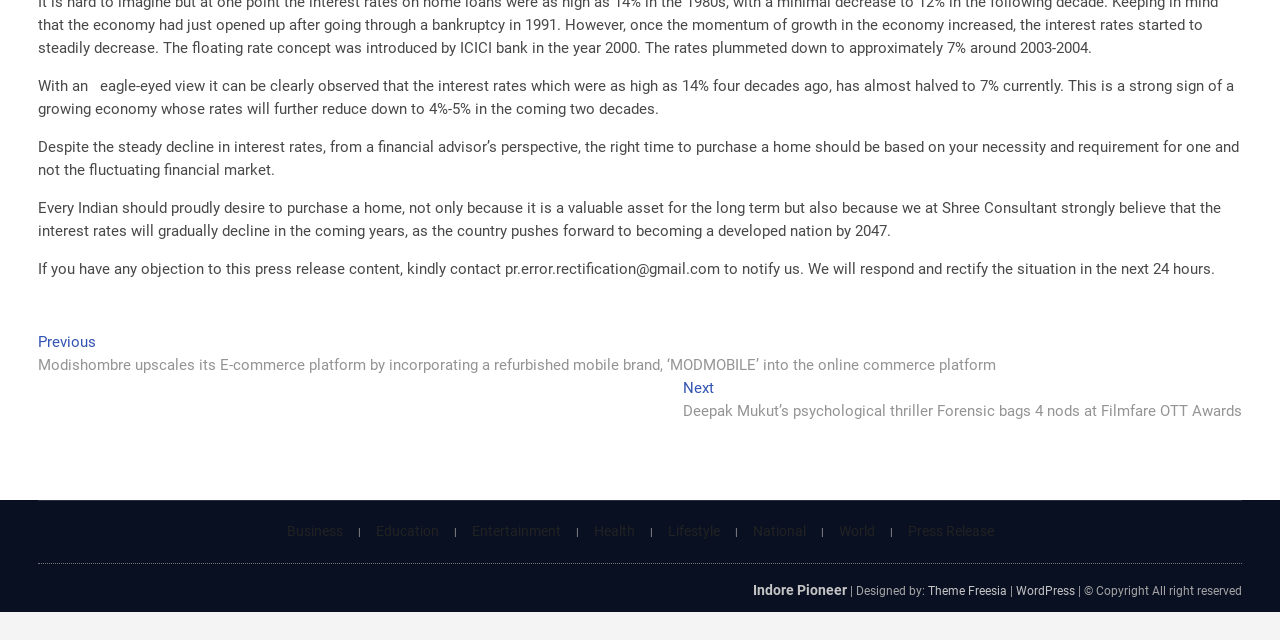Identify the coordinates of the bounding box for the element described below: "aria-label="Next"". Return the coordinates as four float numbers between 0 and 1: [left, top, right, bottom].

None